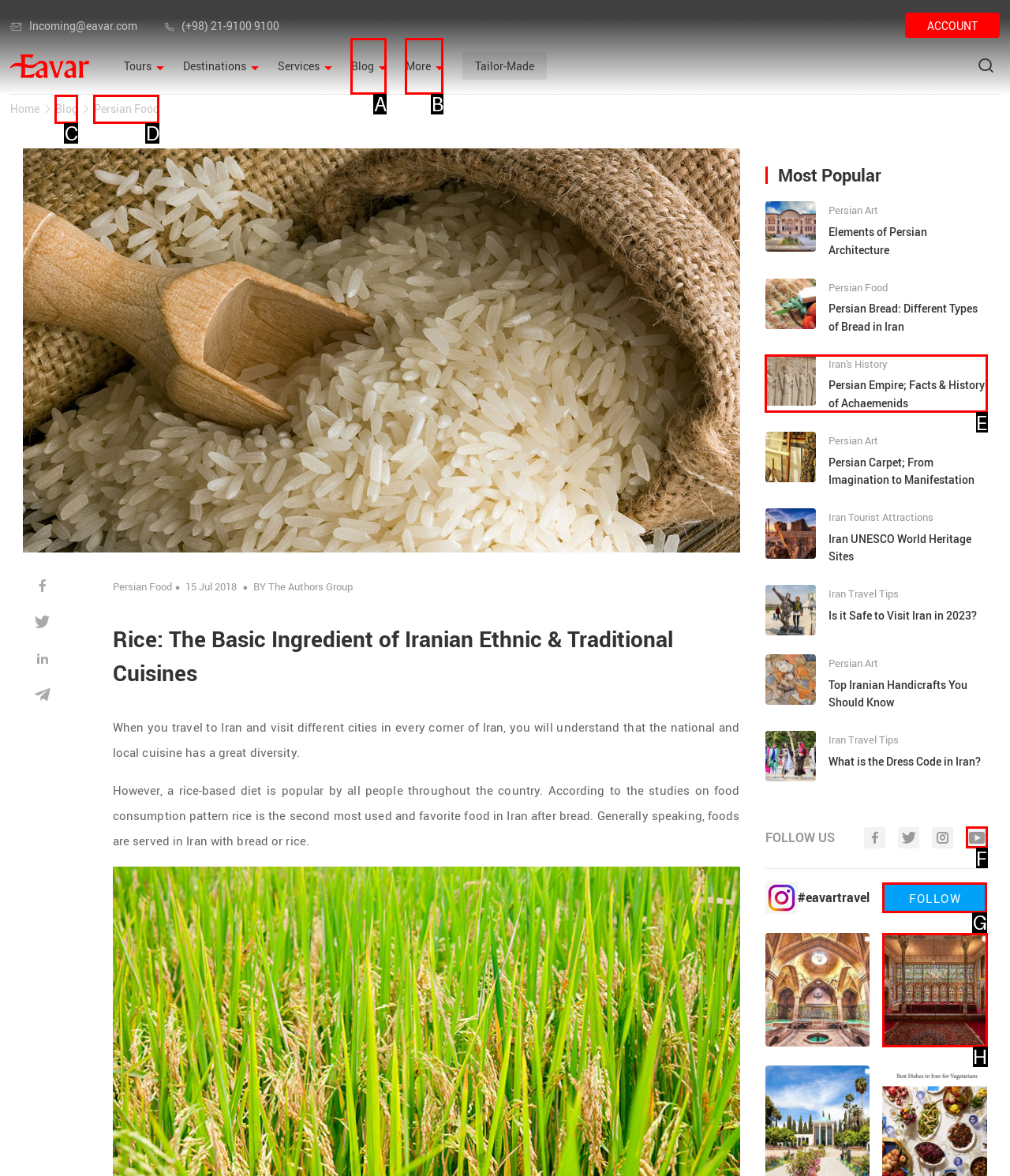Select the HTML element to finish the task: Follow EavarTravel on social media Reply with the letter of the correct option.

G